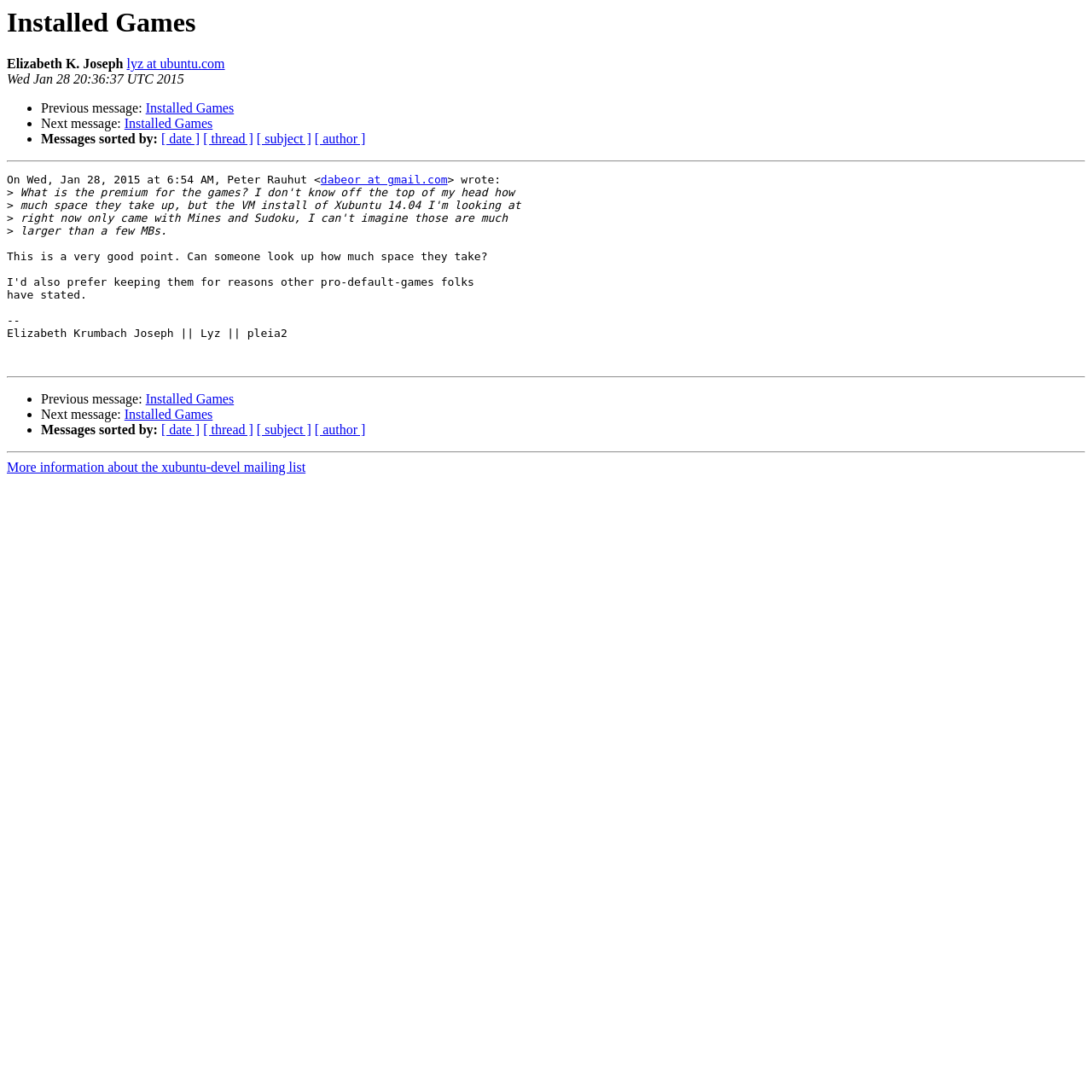Highlight the bounding box coordinates of the element that should be clicked to carry out the following instruction: "Visit Elizabeth K. Joseph's homepage". The coordinates must be given as four float numbers ranging from 0 to 1, i.e., [left, top, right, bottom].

[0.116, 0.052, 0.206, 0.065]